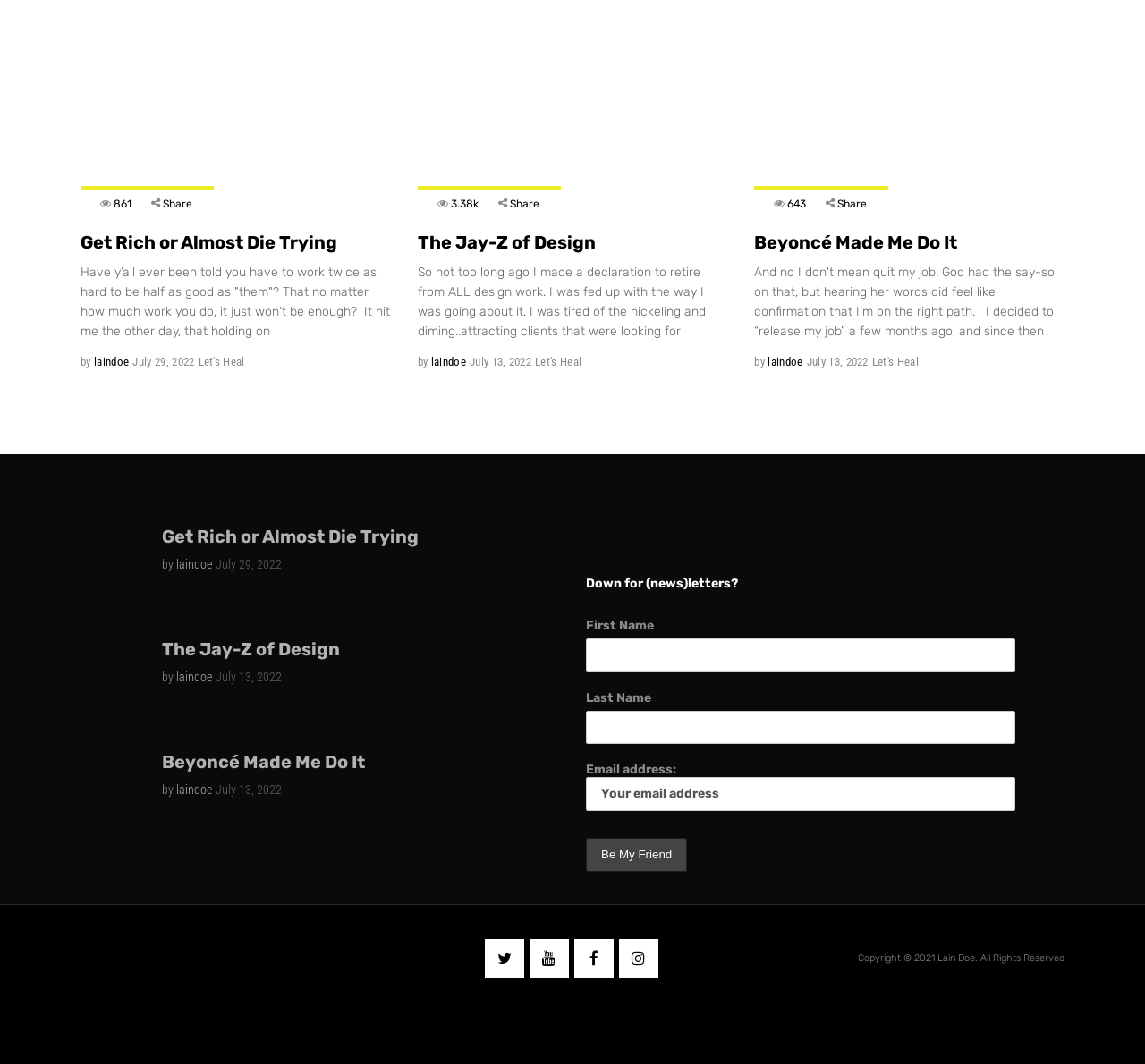What is the title of the first article?
Provide a concise answer using a single word or phrase based on the image.

Get Rich or Almost Die Trying